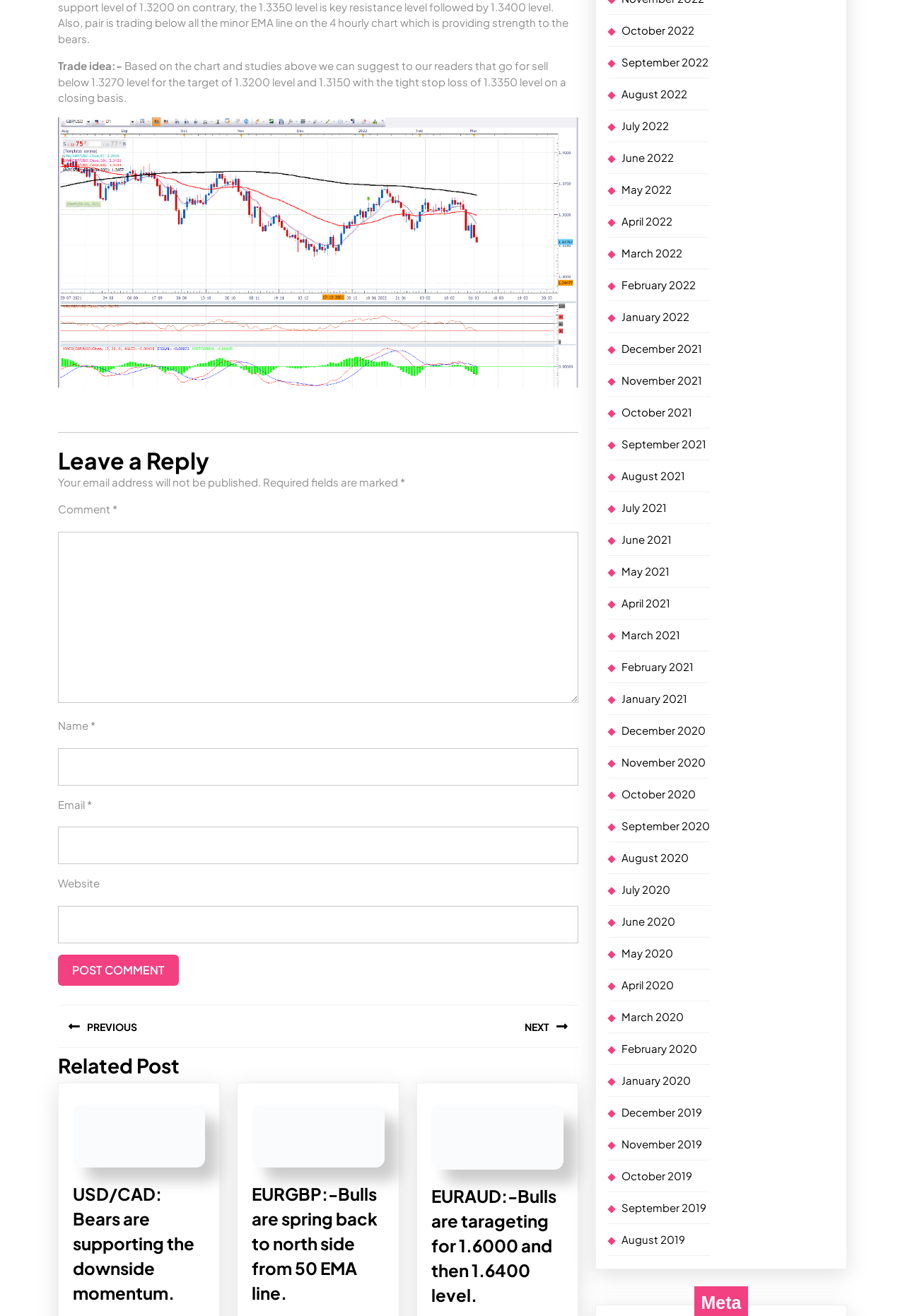Determine the bounding box coordinates for the HTML element described here: "parent_node: Email * aria-describedby="email-notes" name="email"".

[0.064, 0.628, 0.639, 0.657]